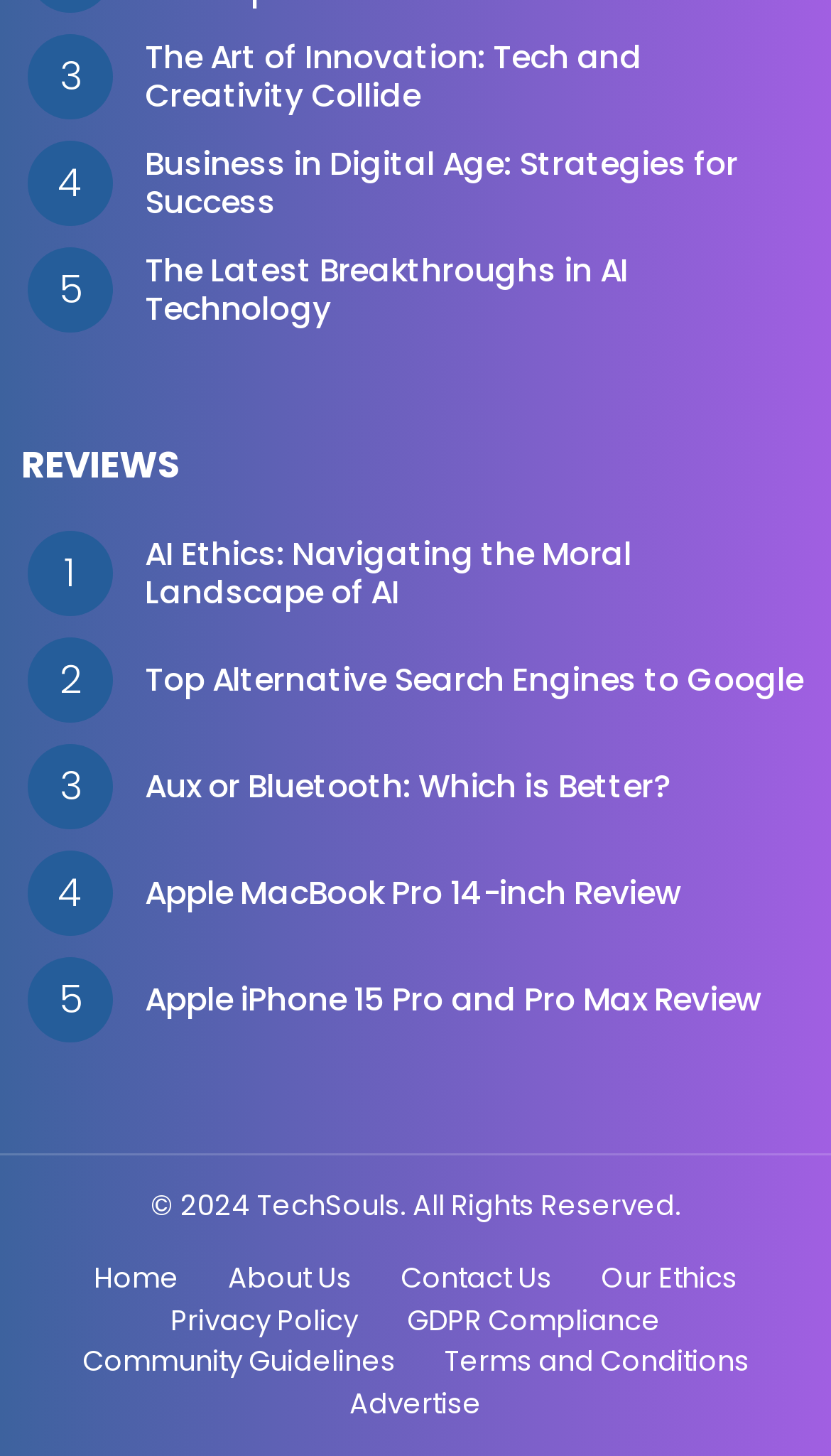Could you highlight the region that needs to be clicked to execute the instruction: "Click the Main Conference link"?

None